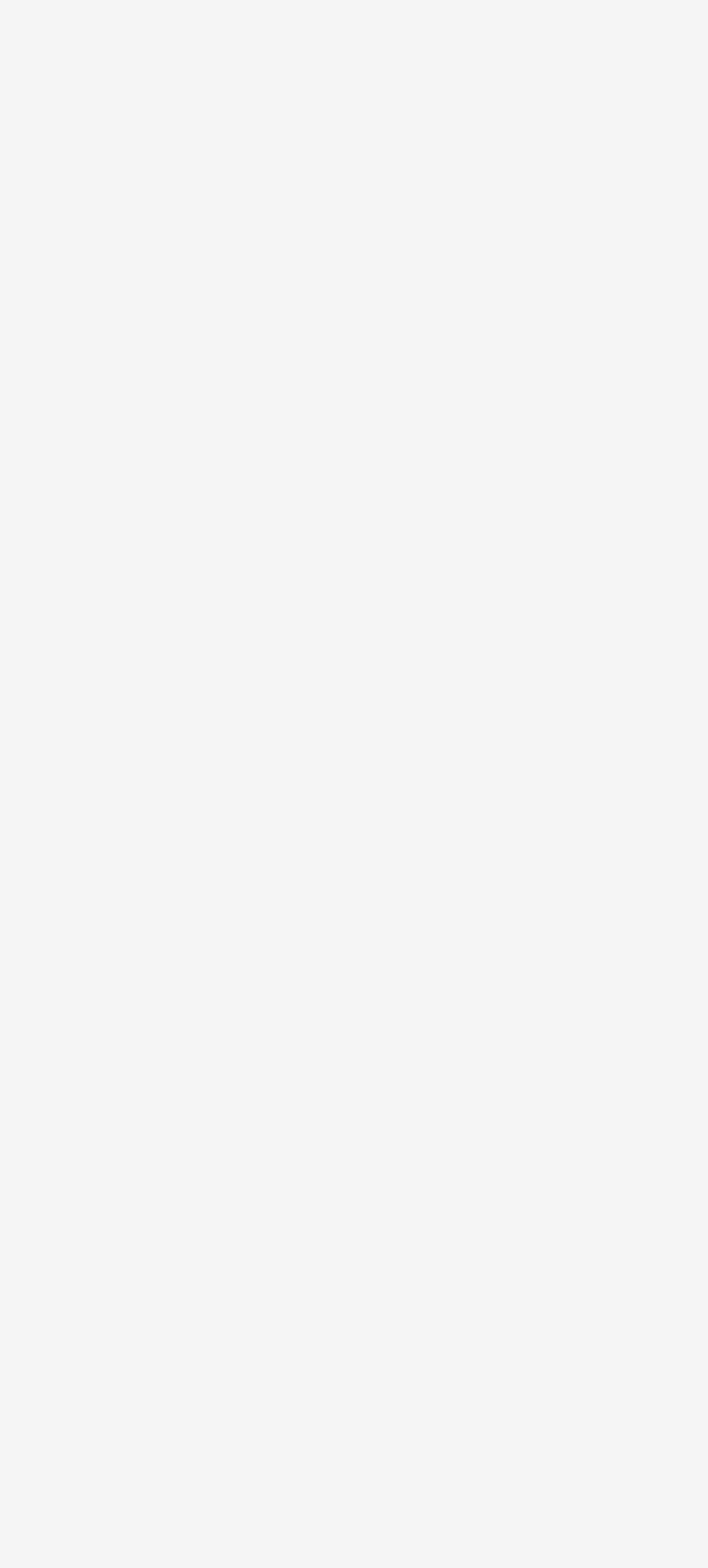Can you find the bounding box coordinates of the area I should click to execute the following instruction: "Check the save information checkbox"?

[0.103, 0.73, 0.136, 0.745]